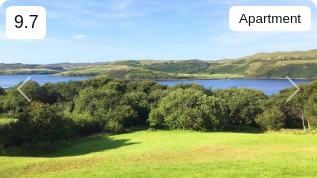What is the rating of the accommodation?
Based on the image, please offer an in-depth response to the question.

The rating can be found in the caption, which highlights a striking score of 9.7, indicating exceptional quality.